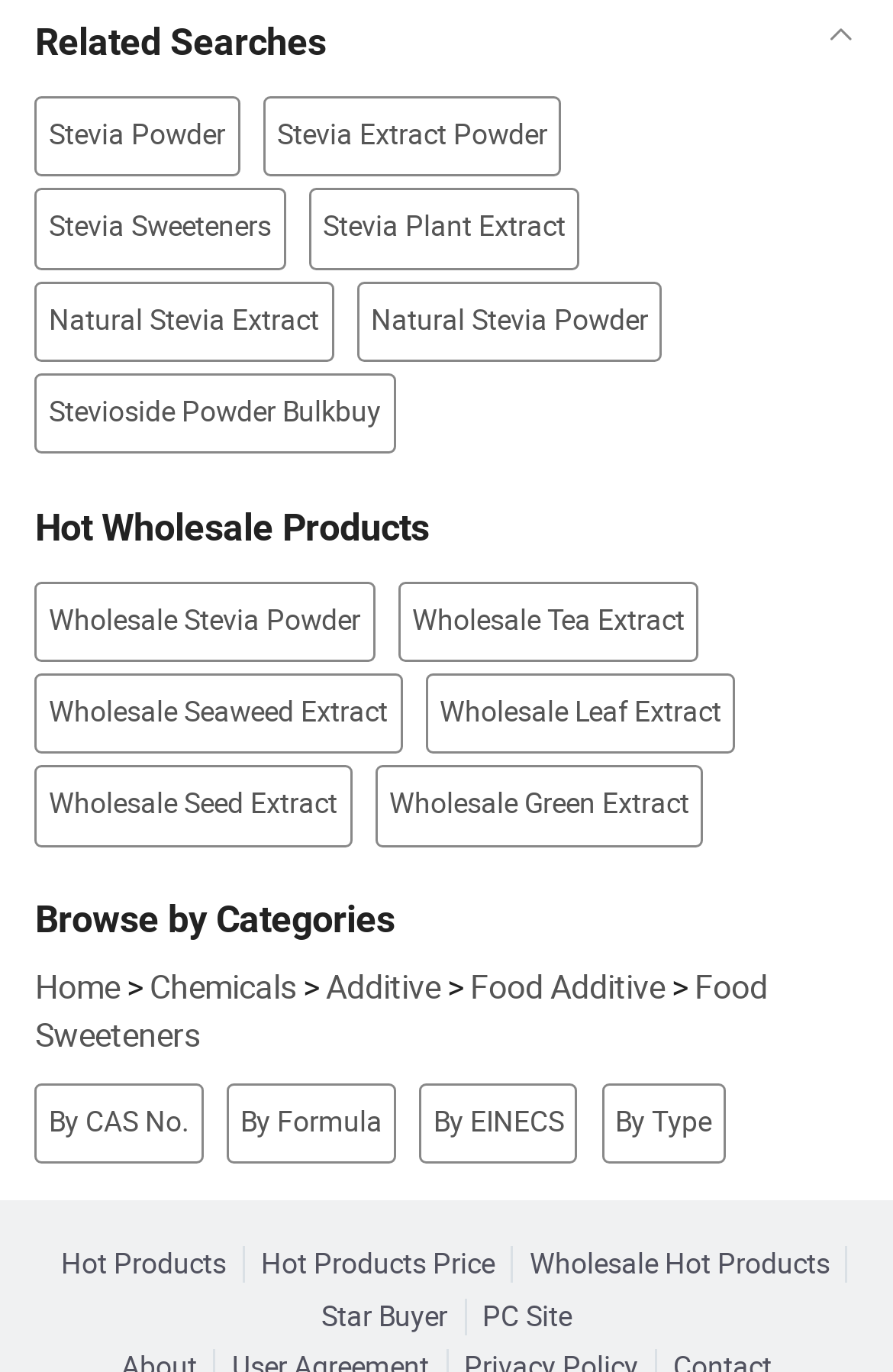Locate the bounding box of the UI element based on this description: "Wholesale Hot Products". Provide four float numbers between 0 and 1 as [left, top, right, bottom].

[0.575, 0.908, 0.95, 0.935]